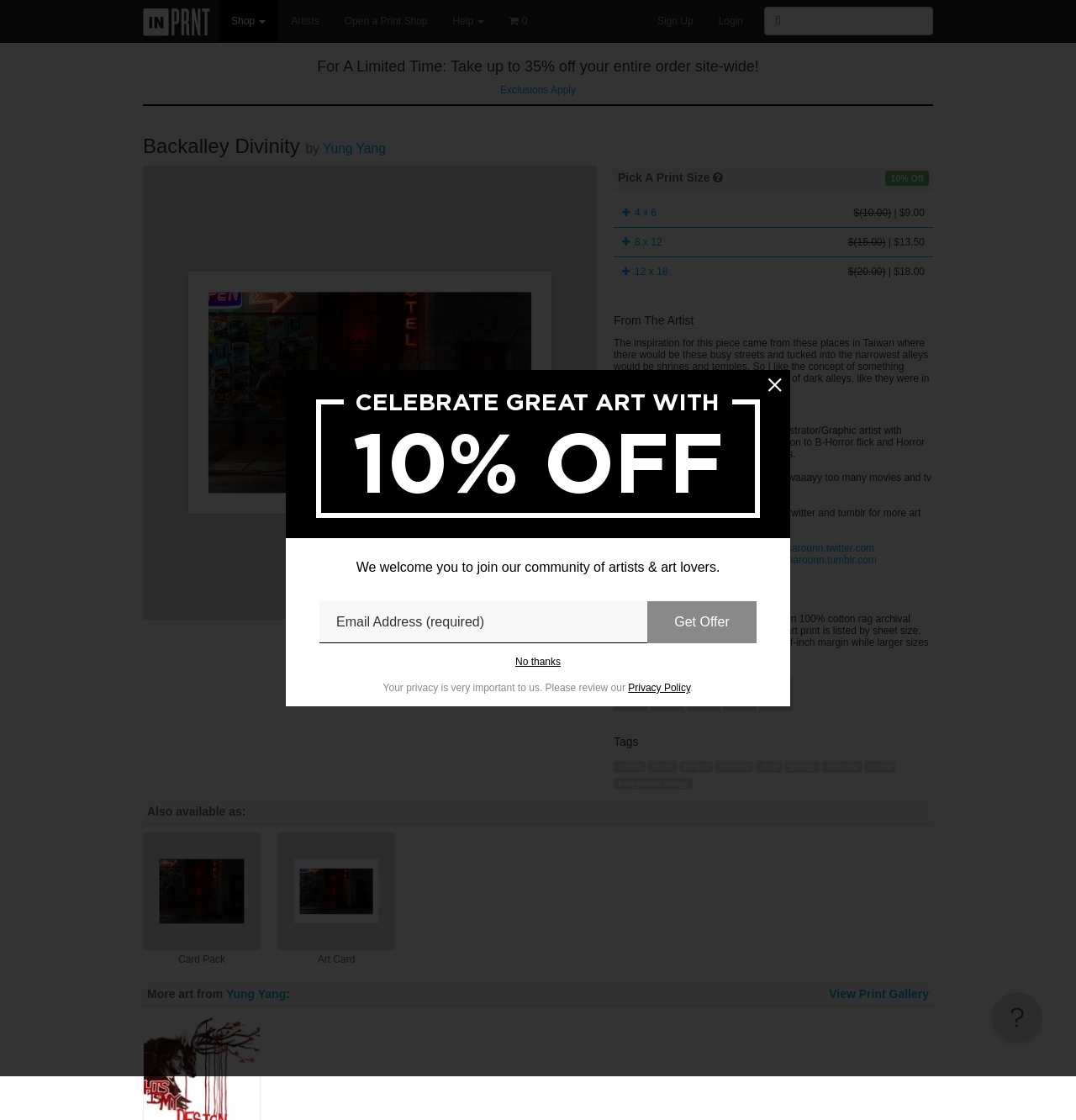Please reply to the following question with a single word or a short phrase:
What is the material of the art print?

100% cotton rag archival paper